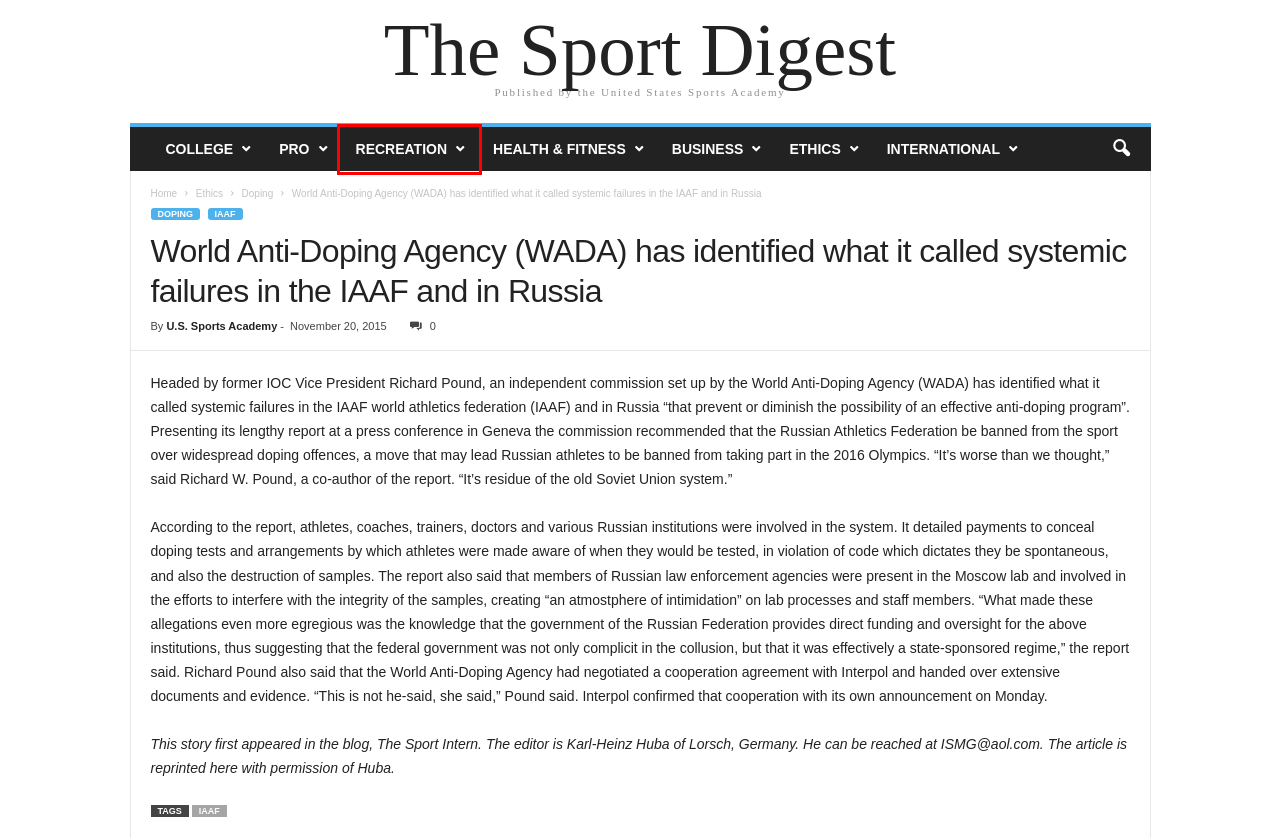A screenshot of a webpage is given, marked with a red bounding box around a UI element. Please select the most appropriate webpage description that fits the new page after clicking the highlighted element. Here are the candidates:
A. International – The Sport Digest
B. IAAF – The Sport Digest
C. Business – The Sport Digest
D. Recreation – The Sport Digest
E. Ethics – The Sport Digest
F. The Sport Digest – Published by the United States Sports Academy
G. U.S. Sports Academy – The Sport Digest
H. Health & Fitness – The Sport Digest

D